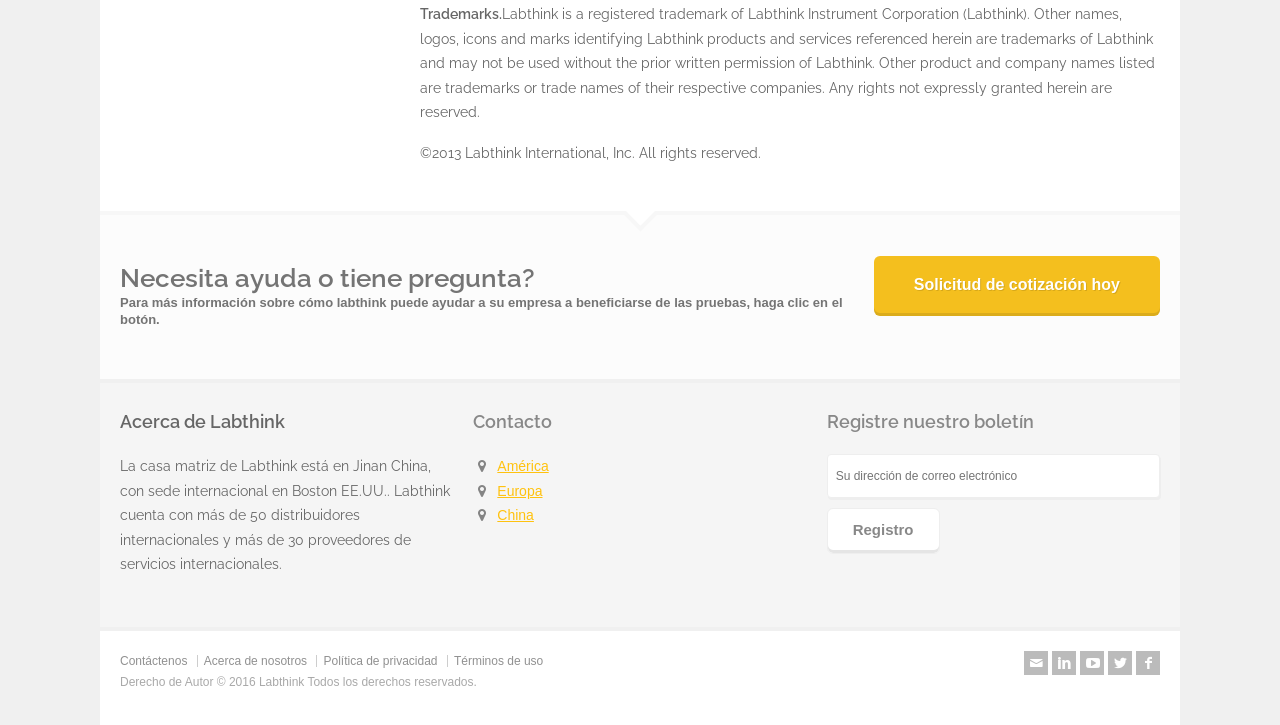Kindly determine the bounding box coordinates for the area that needs to be clicked to execute this instruction: "Click the 'Registro' link".

[0.646, 0.701, 0.734, 0.764]